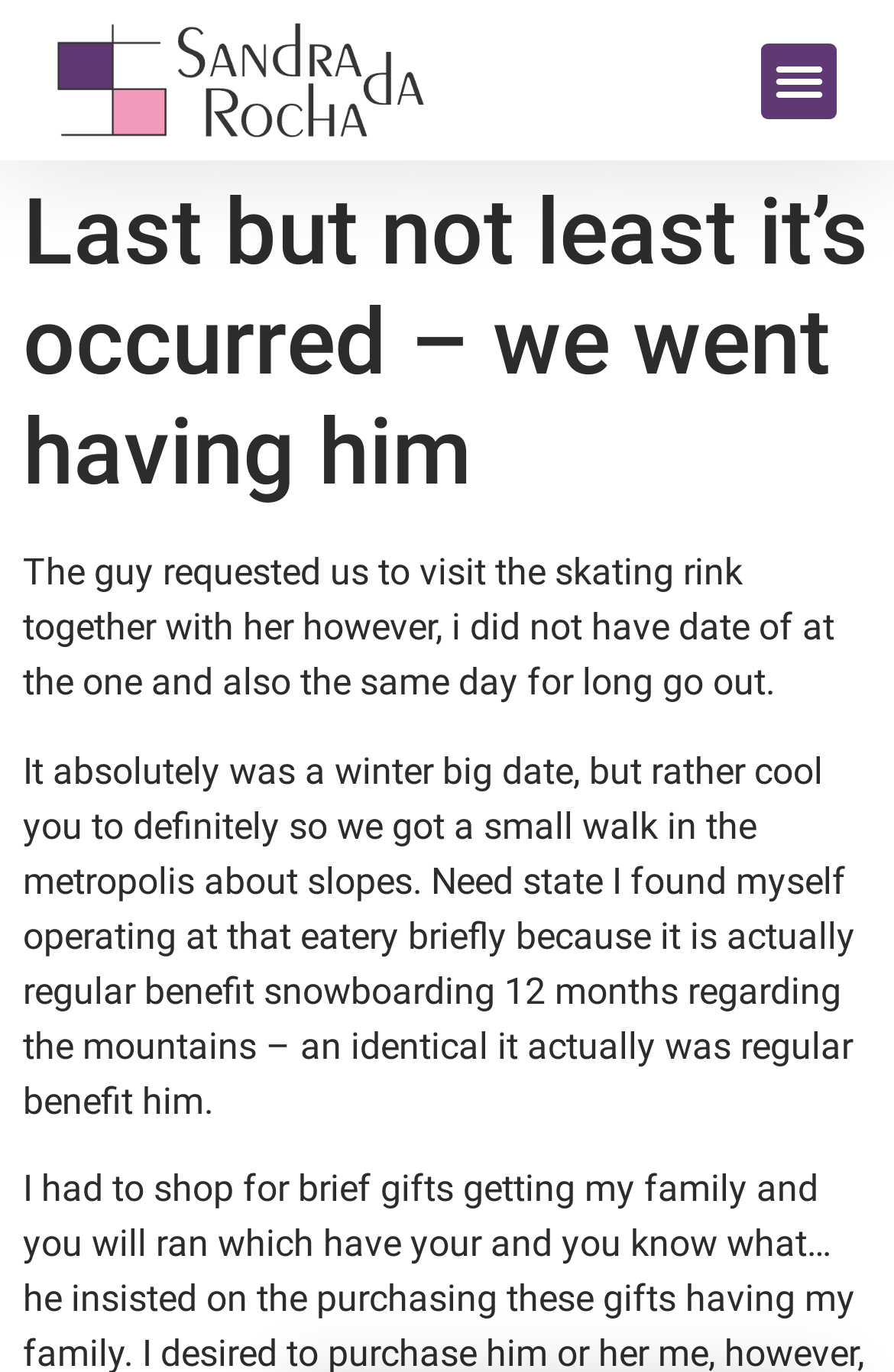Write a detailed summary of the webpage.

The webpage appears to be a personal blog or journal entry. At the top left, there is a link to "Arquiteta Sandra da Rocha" accompanied by an image, which suggests that Sandra da Rocha is the author or a relevant person to the content. 

On the top right, there is a button labeled "Menu Toggle", which is currently not expanded. Below the button, there is a header section that spans almost the entire width of the page. The header contains a heading that reads "Last but not least it’s occurred – we went having him", which seems to be the title of the blog post.

The main content of the page consists of two paragraphs of text. The first paragraph describes a social encounter where the author was invited to visit a skating rink but didn't have a date available. The second paragraph continues the story, describing a winter date that involved a walk in the city and a brief mention of working at a restaurant during the snowboarding season. The text is positioned below the header section and occupies most of the page's width.